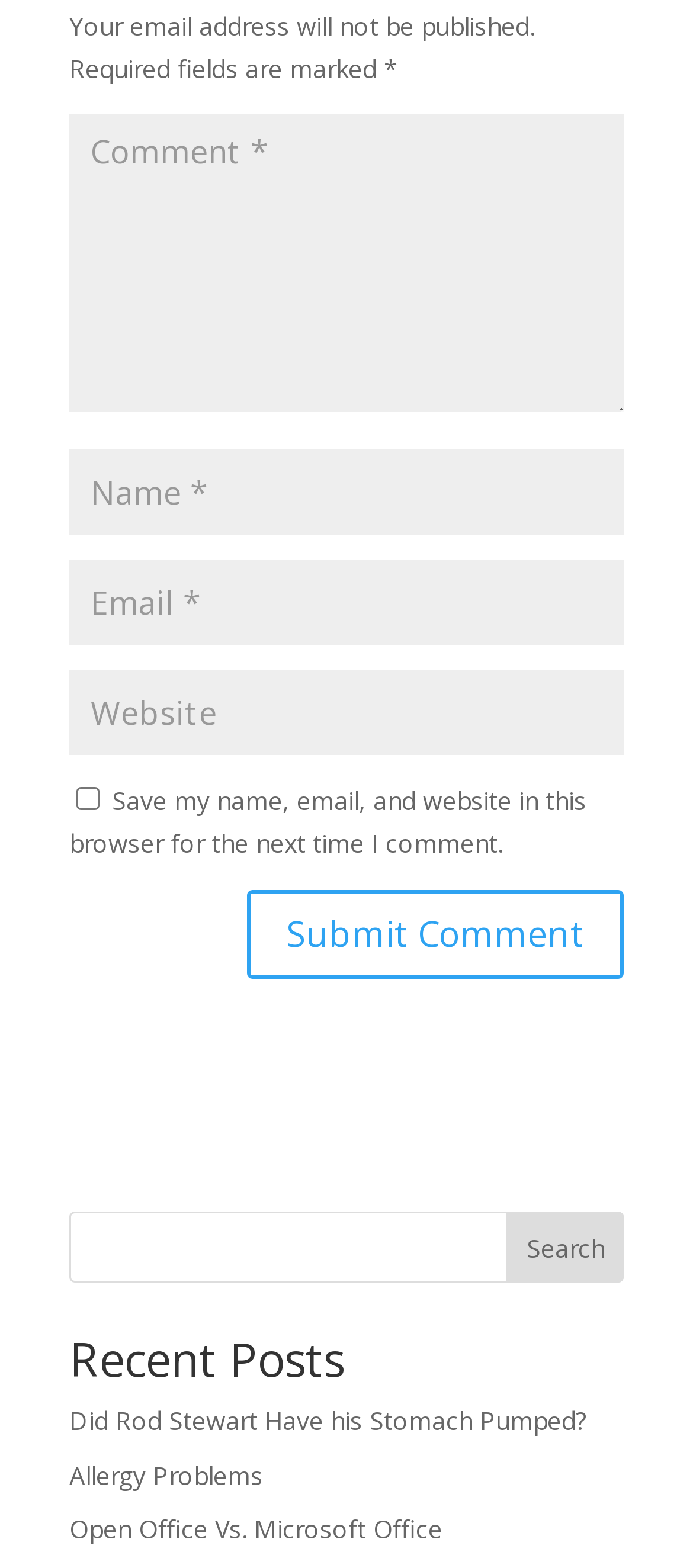Determine the bounding box coordinates of the UI element described below. Use the format (top-left x, top-left y, bottom-right x, bottom-right y) with floating point numbers between 0 and 1: Allergy Problems

[0.1, 0.93, 0.379, 0.951]